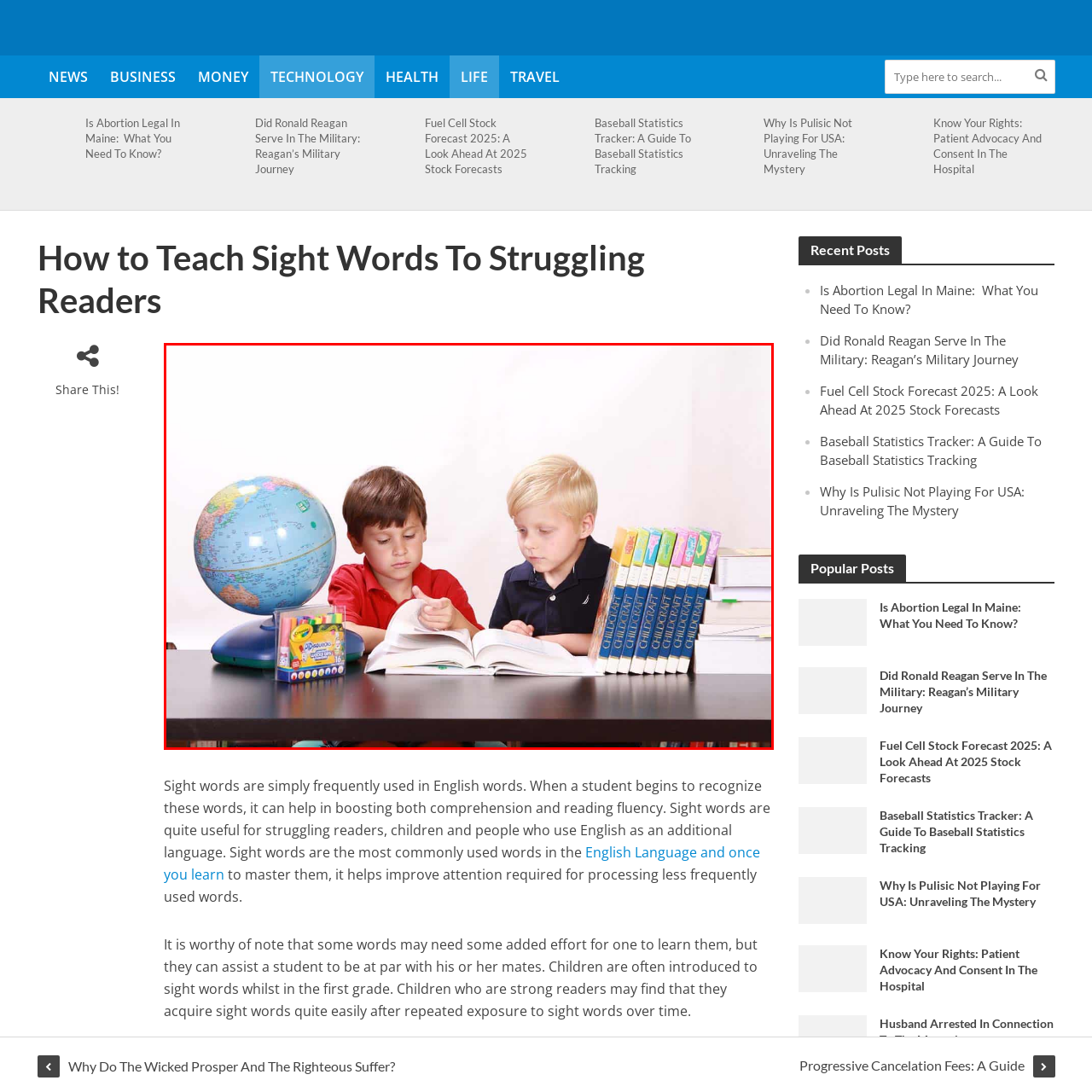View the image inside the red-bordered box and answer the given question using a single word or phrase:
What is the title of the reference books in the background?

Childcraft